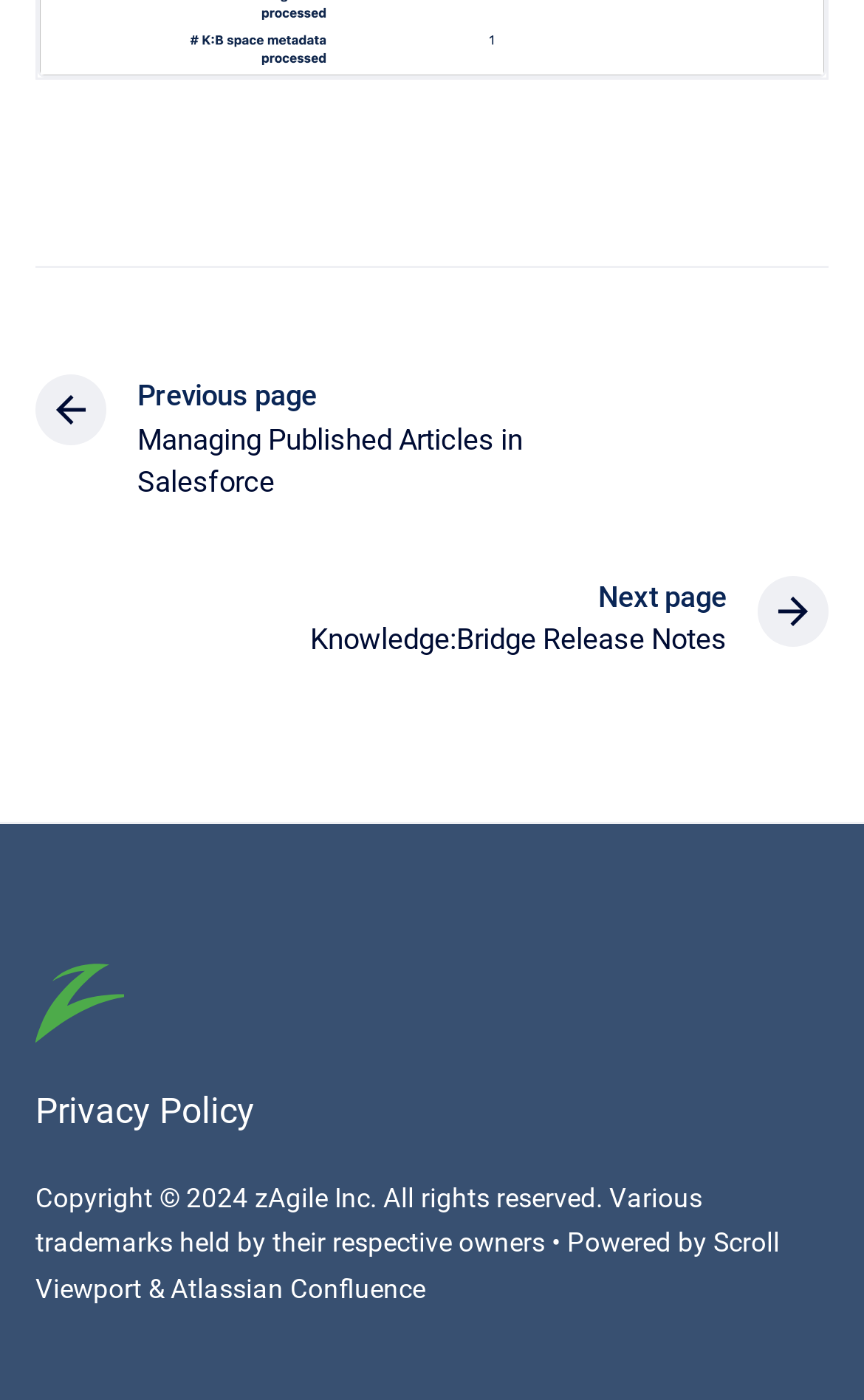Can you give a comprehensive explanation to the question given the content of the image?
How many elements are at the bottom of the page?

There are four elements at the bottom of the page, 'Privacy Policy' link, 'Copyright 2024 zAgile Inc.' static text, 'Powered by' static text, and 'Atlassian Confluence' link, which are indicated by their respective UI element types and bounding box coordinates.